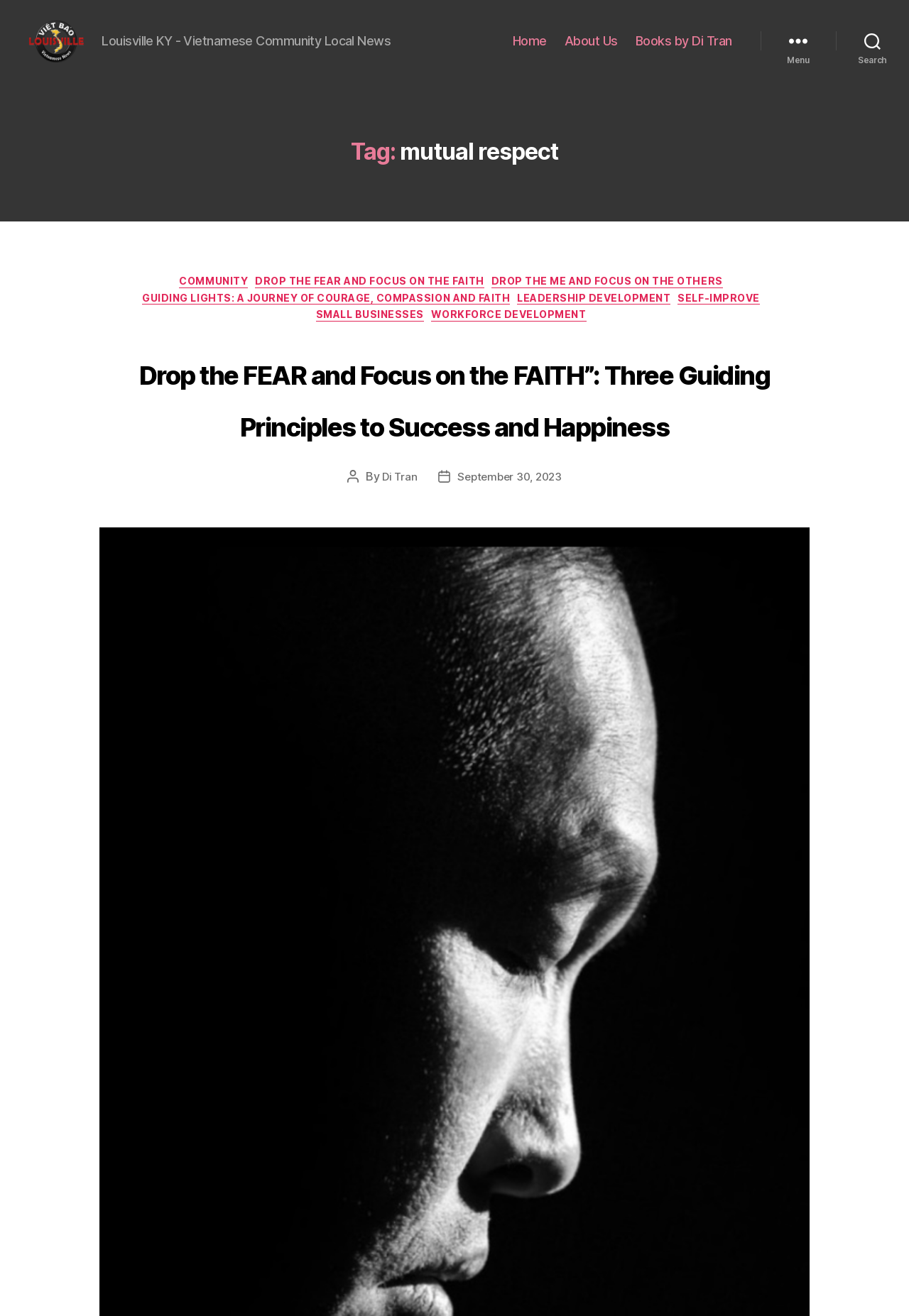Please locate the bounding box coordinates of the element's region that needs to be clicked to follow the instruction: "read post about dropping fear and focusing on faith". The bounding box coordinates should be provided as four float numbers between 0 and 1, i.e., [left, top, right, bottom].

[0.128, 0.285, 0.872, 0.405]